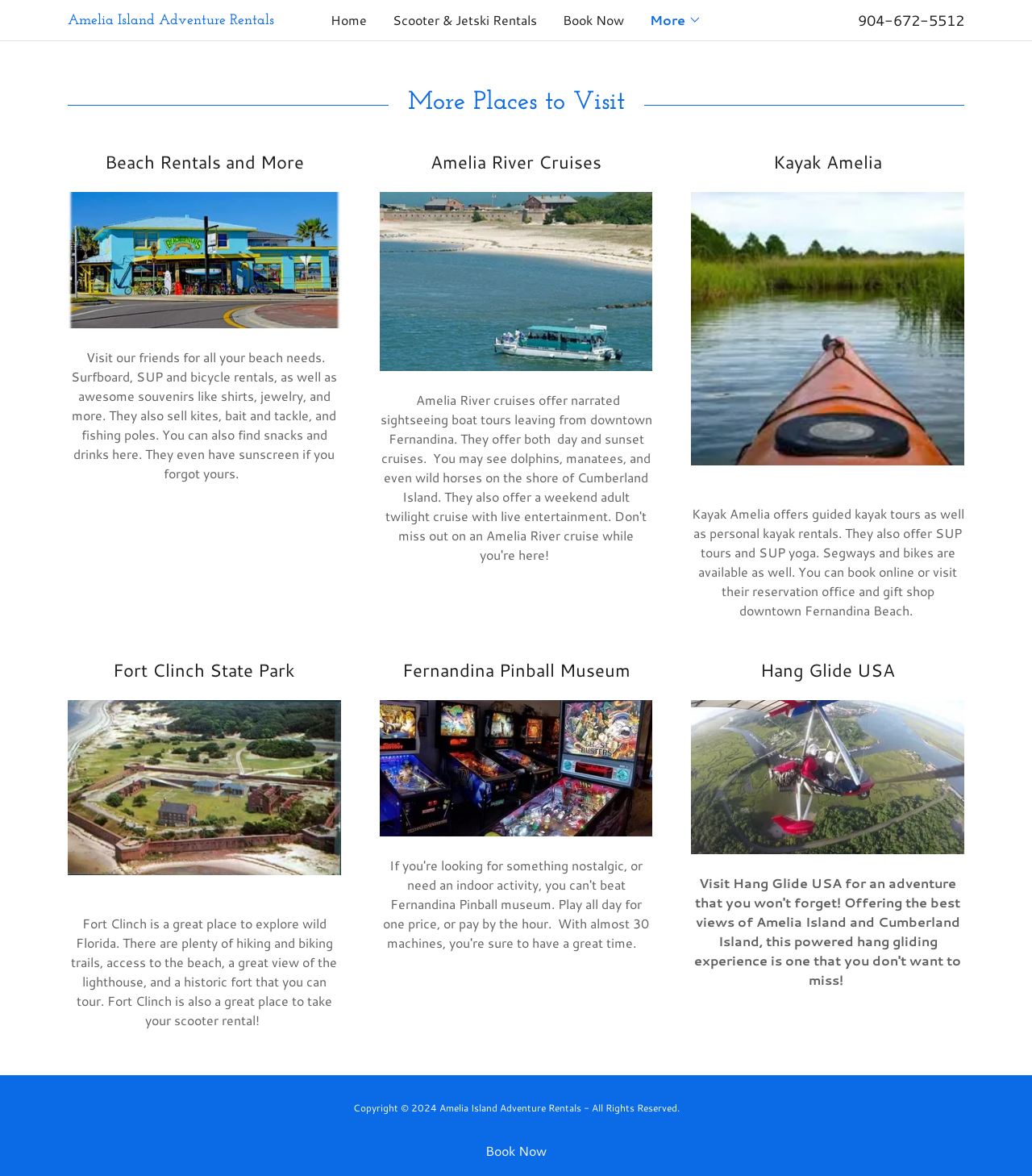Determine the bounding box coordinates of the UI element described below. Use the format (top-left x, top-left y, bottom-right x, bottom-right y) with floating point numbers between 0 and 1: Home

[0.316, 0.005, 0.36, 0.029]